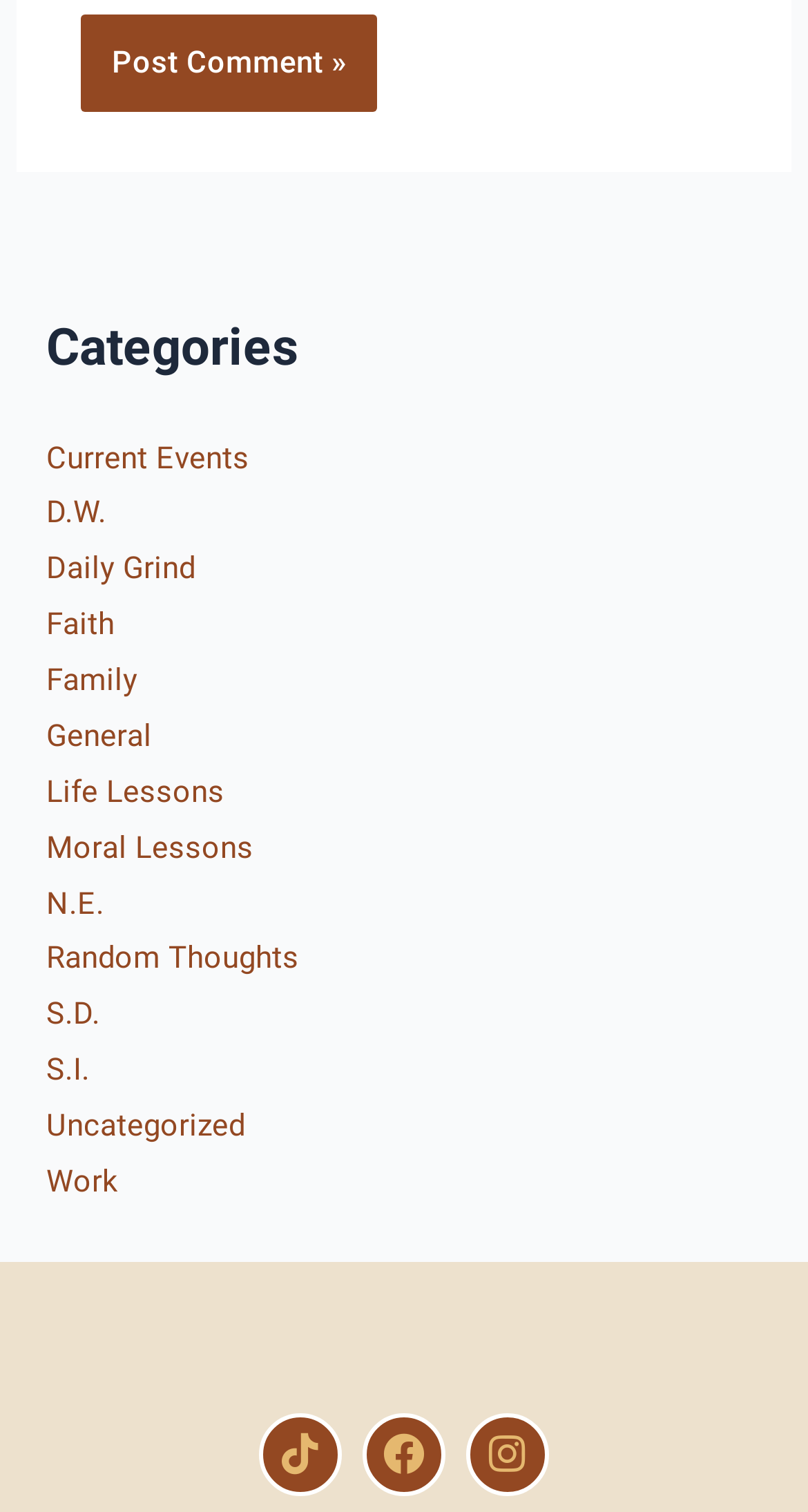What is the purpose of the button at the top left?
Refer to the screenshot and deliver a thorough answer to the question presented.

Based on the OCR text 'Post Comment »' on the button element with the ID 156, I infer that the purpose of this button is to allow users to post a comment on the webpage.